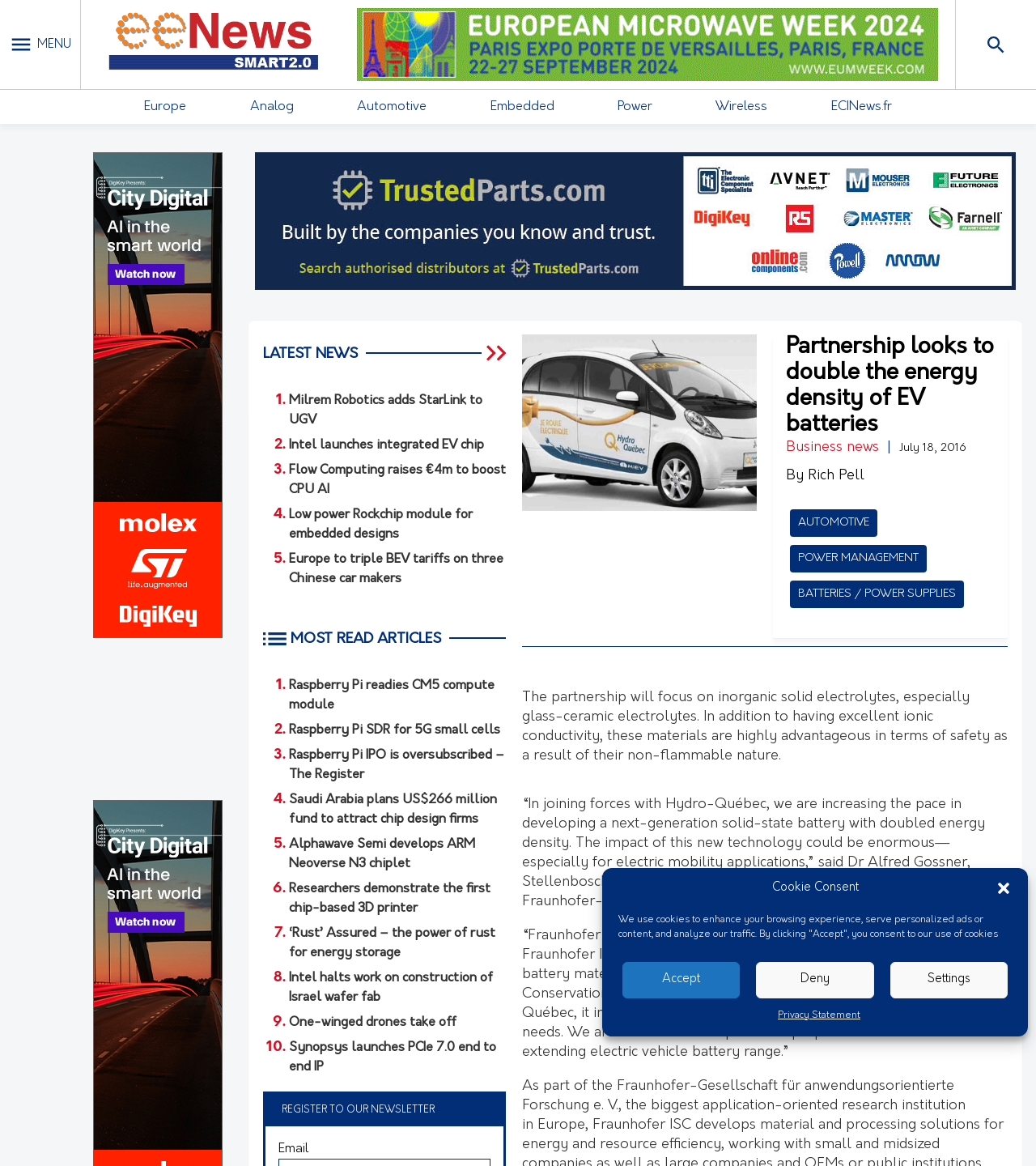Locate the bounding box coordinates of the element's region that should be clicked to carry out the following instruction: "Read the latest news". The coordinates need to be four float numbers between 0 and 1, i.e., [left, top, right, bottom].

[0.47, 0.296, 0.491, 0.31]